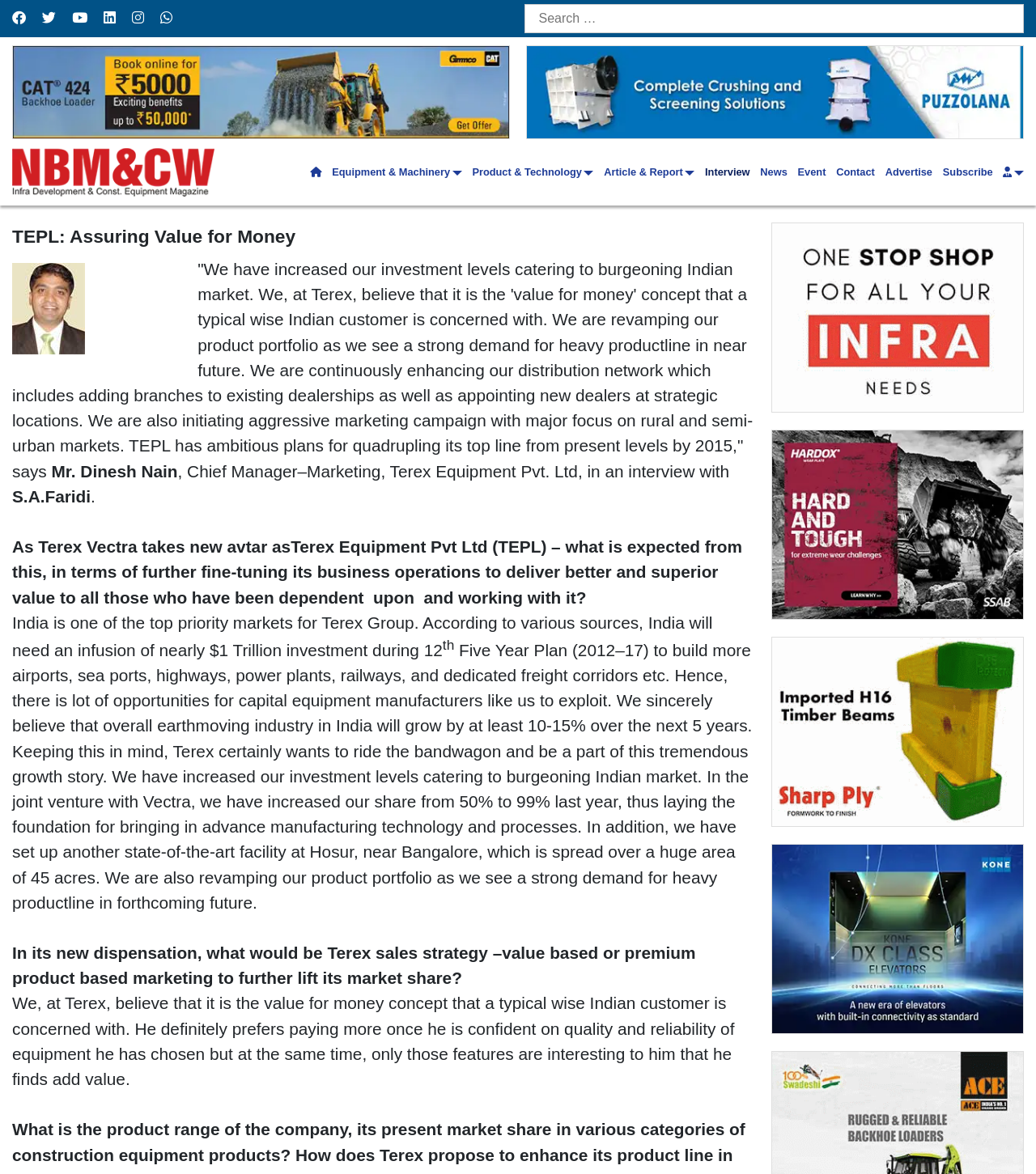Given the webpage screenshot, identify the bounding box of the UI element that matches this description: "Event".

[0.77, 0.14, 0.797, 0.153]